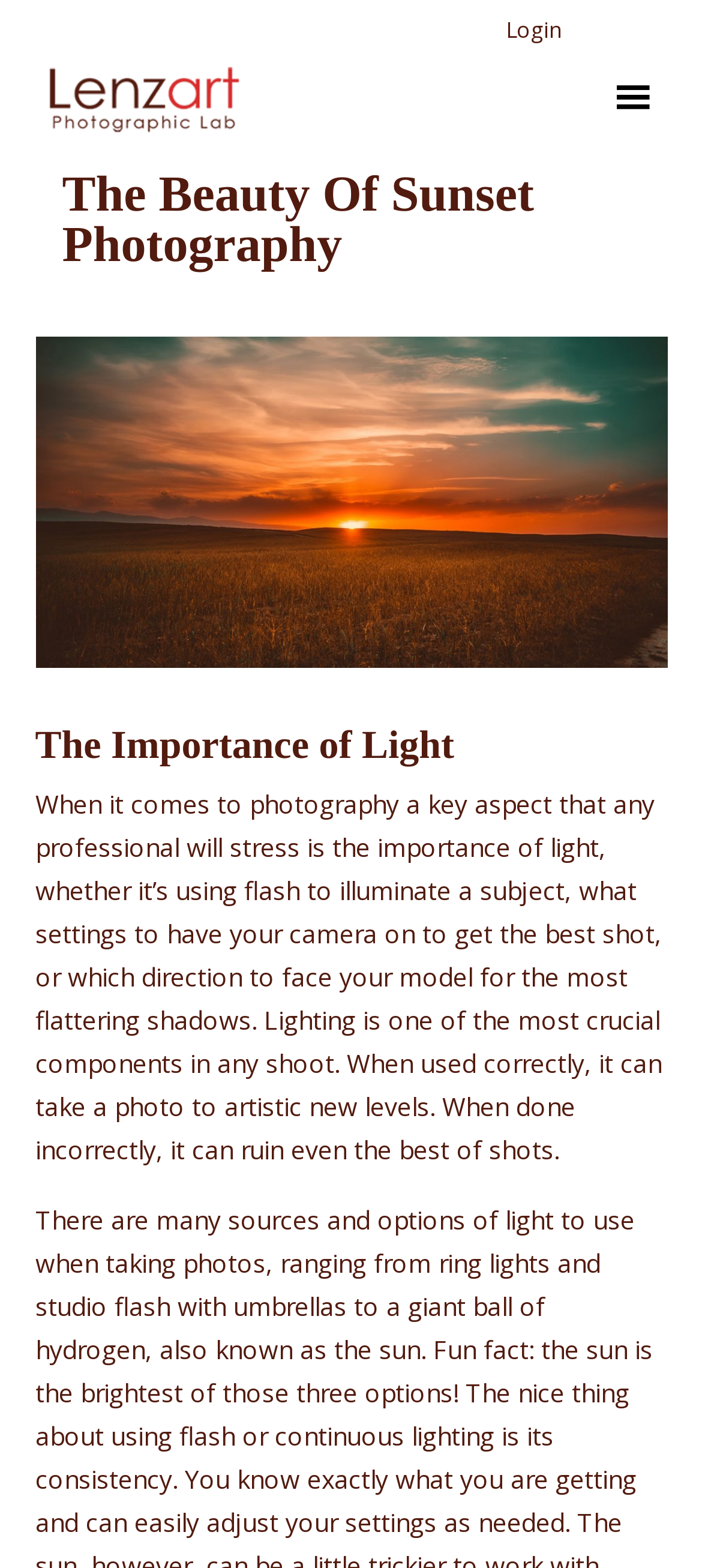What is the importance of light in photography?
Please provide a single word or phrase as the answer based on the screenshot.

Crucial component